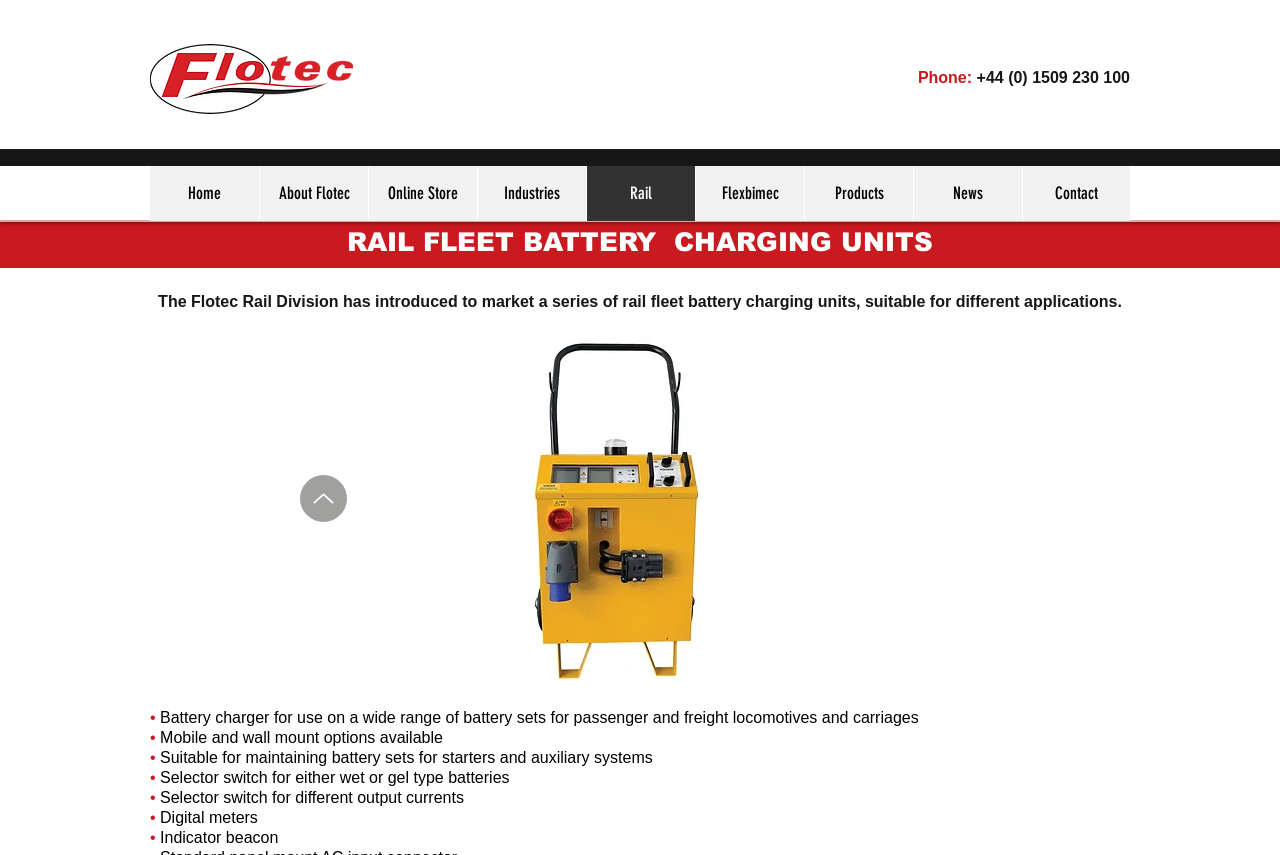Indicate the bounding box coordinates of the clickable region to achieve the following instruction: "Click the Flotec Industrial Limited logo.."

[0.117, 0.051, 0.276, 0.133]